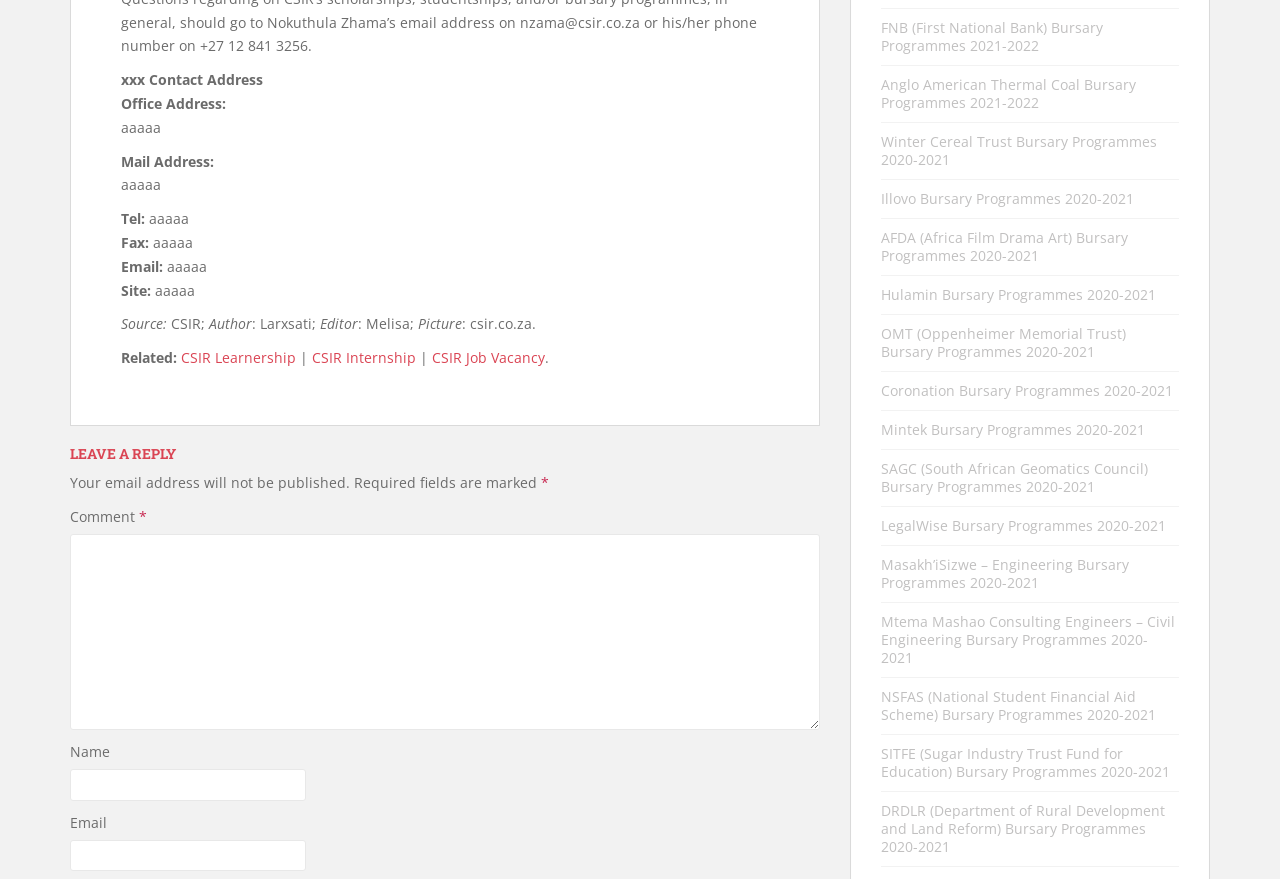Extract the bounding box coordinates for the UI element described as: "CSIR Learnership".

[0.141, 0.396, 0.231, 0.418]